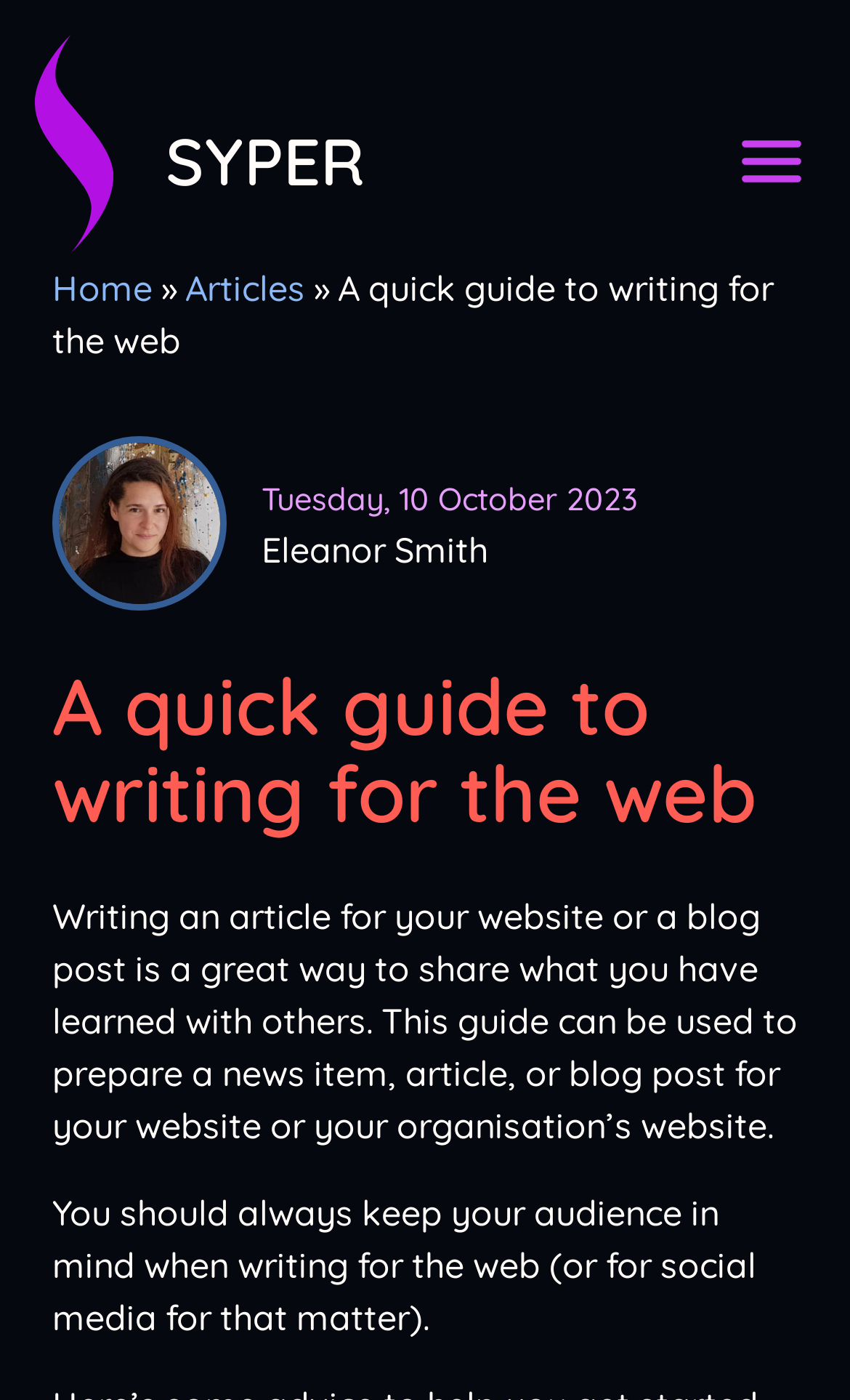Based on the element description, predict the bounding box coordinates (top-left x, top-left y, bottom-right x, bottom-right y) for the UI element in the screenshot: Articles

[0.218, 0.19, 0.359, 0.221]